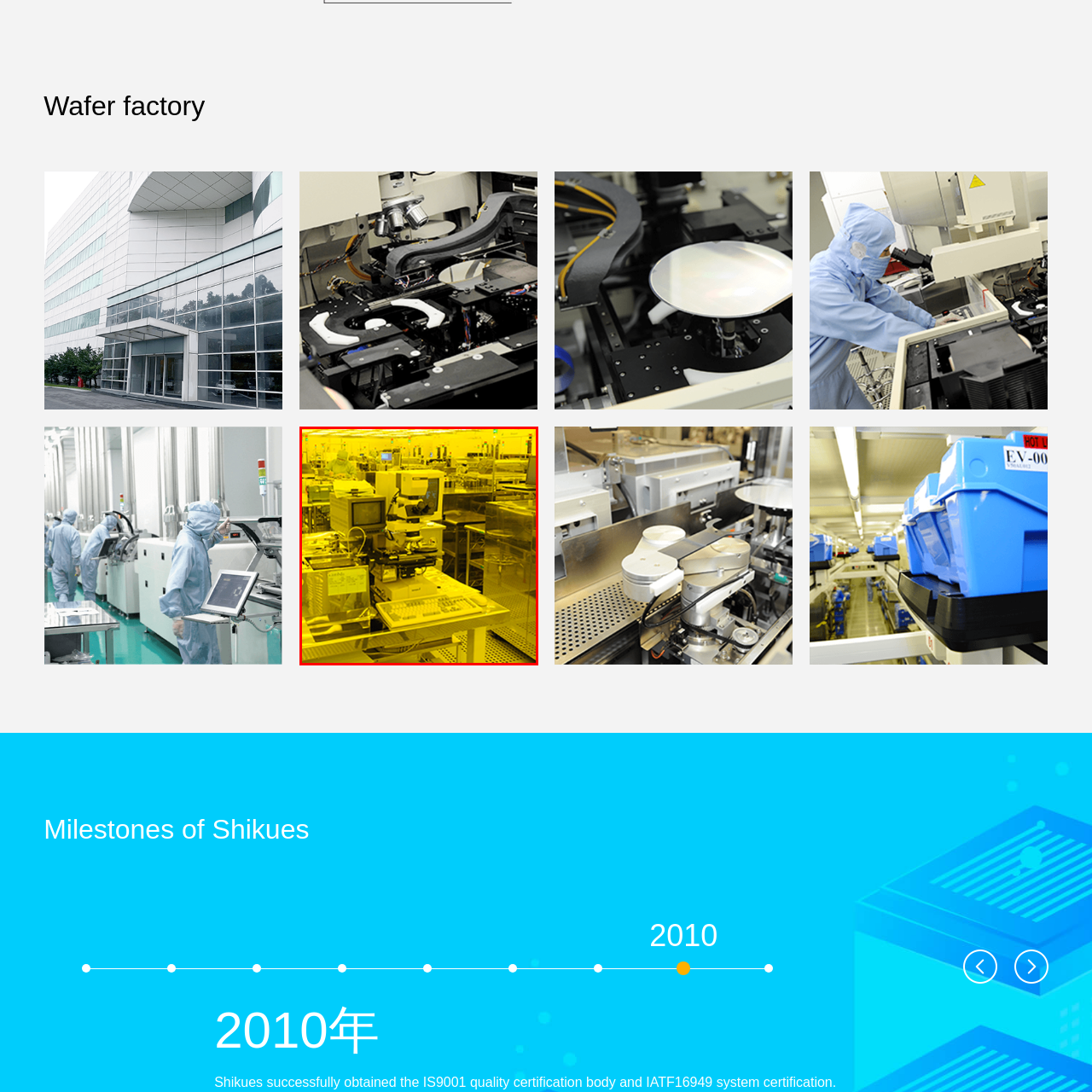Provide an in-depth caption for the image inside the red boundary.

The image showcases the interior of a semiconductor wafer fabrication facility, commonly referred to as a "wafer factory." The scene is characterized by a cleanroom environment, featuring sophisticated machinery and equipment essential for the manufacturing process of semiconductor wafers.

In the foreground, a microscope and various instruments are visible on a clean, reflective surface, indicating ongoing analytical or inspection tasks. The yellow tint dominating the image is typical in such settings, as it is often used to enhance contrast and visibility while minimizing contamination risk. Surrounding the equipment, multiple workstations and clean surfaces reflect the sterile and organized nature of semiconductor manufacturing processes.

This environment highlights the technological advancements and precise operations involved in producing microelectronics, emphasizing the importance of cleanliness and attention to detail in maintaining the quality and integrity of the semiconductor fabrication process.